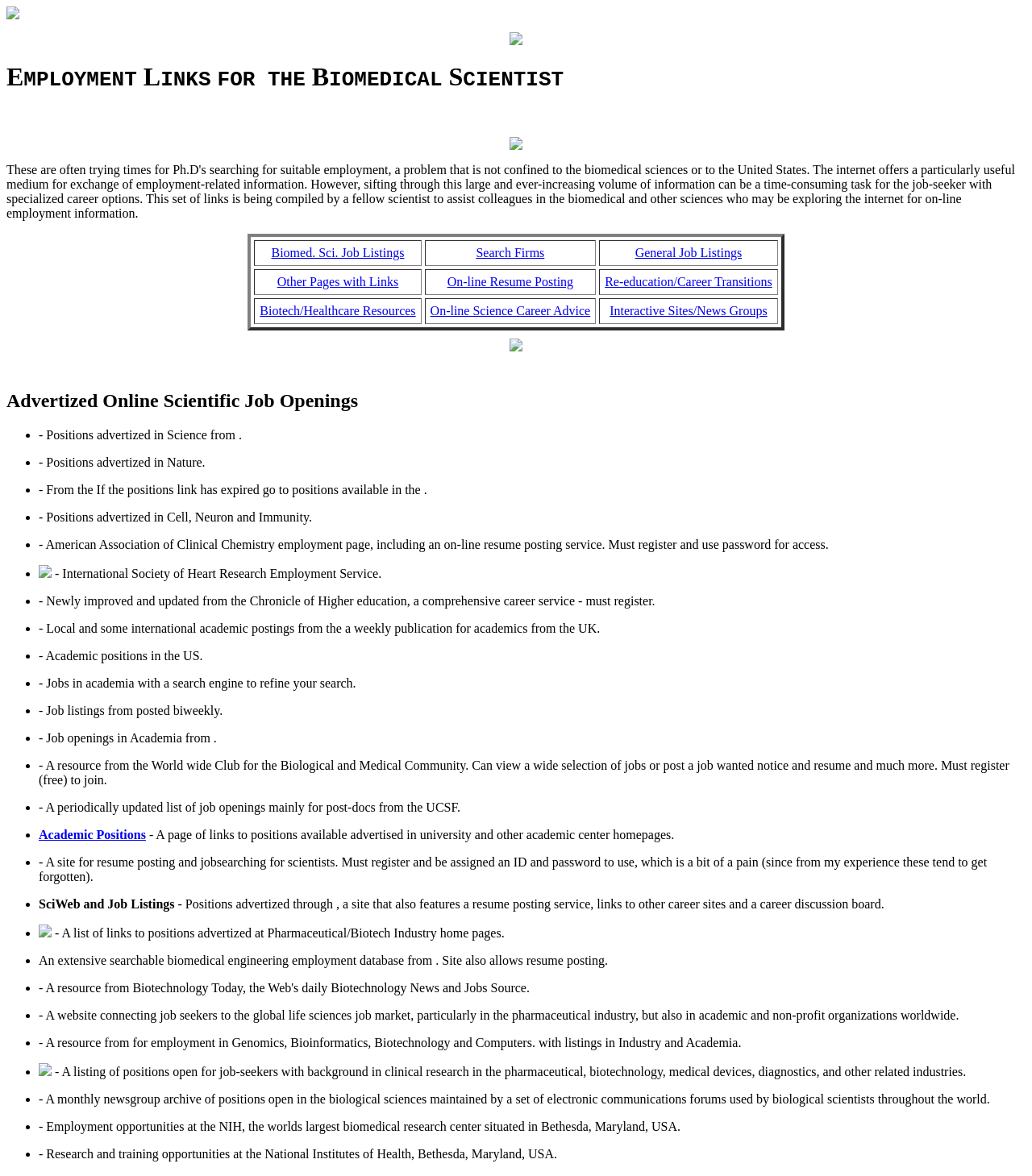Can users search for jobs by specific criteria on this webpage?
By examining the image, provide a one-word or phrase answer.

Yes